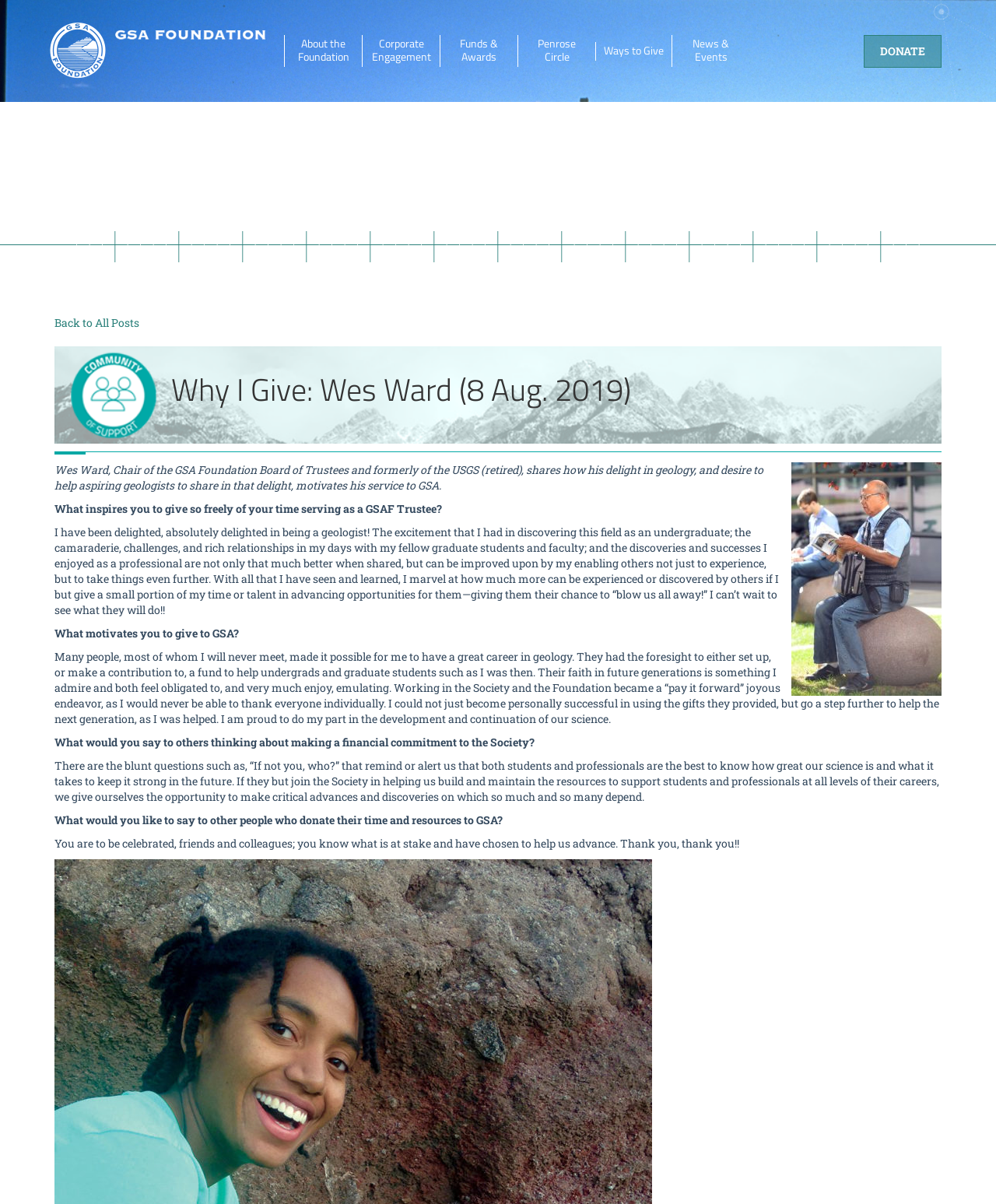Provide a single word or phrase answer to the question: 
What is the topic of the news and events section?

Fund updates and new fund efforts